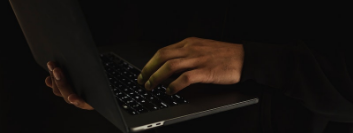Answer briefly with one word or phrase:
What is the context of the adjacent article?

cybersecurity